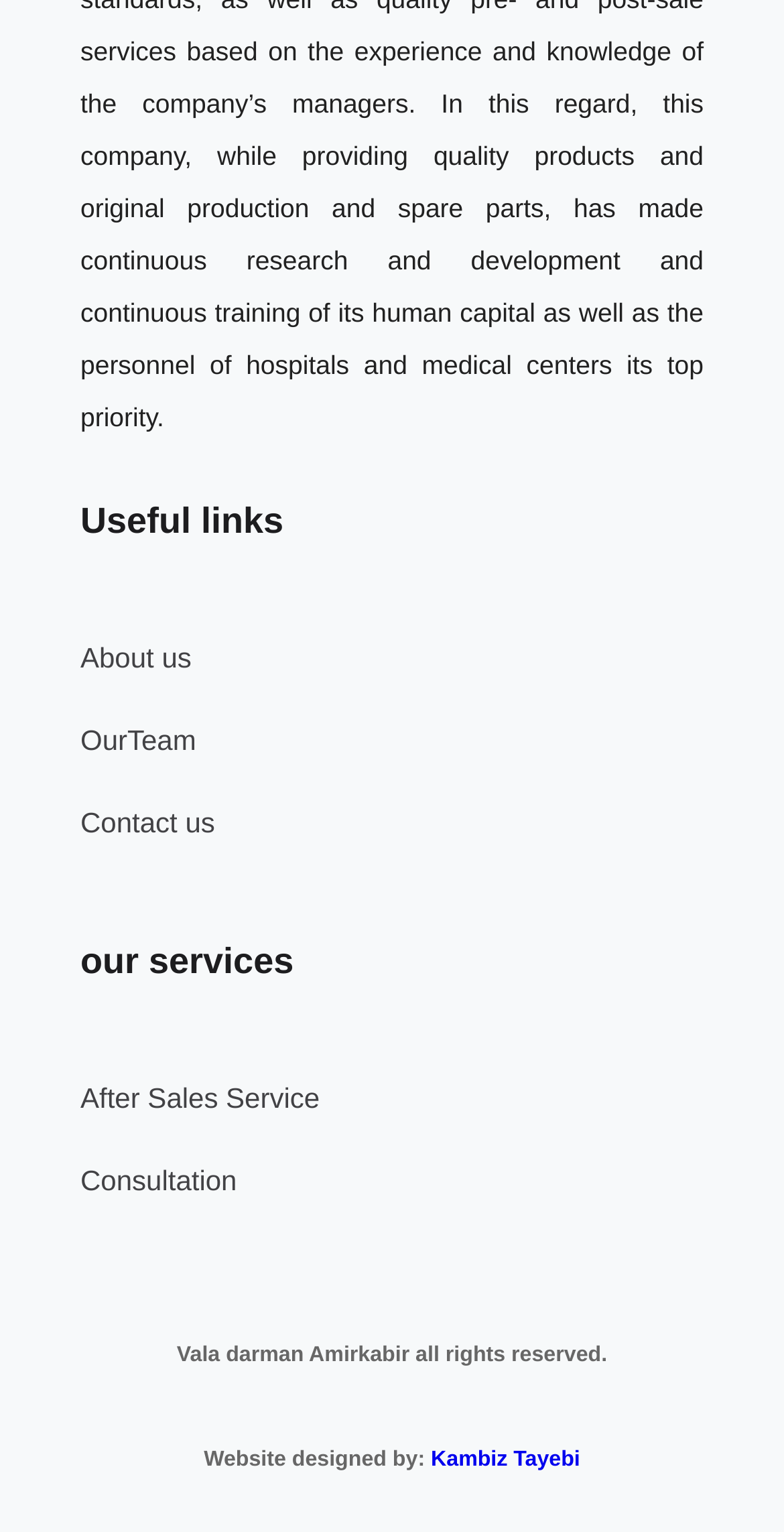For the given element description After Sales Service, determine the bounding box coordinates of the UI element. The coordinates should follow the format (top-left x, top-left y, bottom-right x, bottom-right y) and be within the range of 0 to 1.

[0.103, 0.704, 0.408, 0.731]